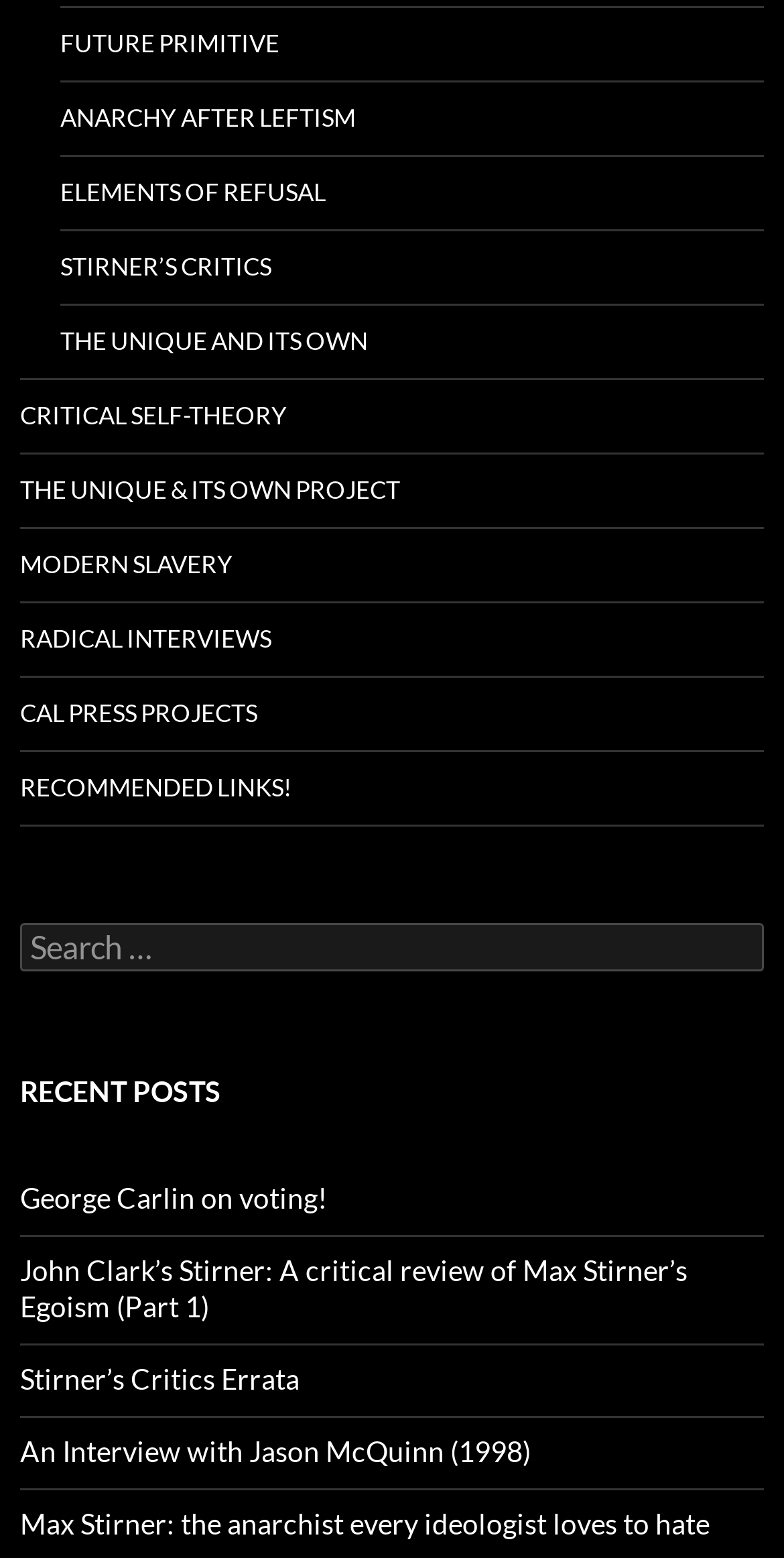Identify the bounding box coordinates for the element you need to click to achieve the following task: "Explore the CAL PRESS PROJECTS". Provide the bounding box coordinates as four float numbers between 0 and 1, in the form [left, top, right, bottom].

[0.026, 0.435, 0.974, 0.481]